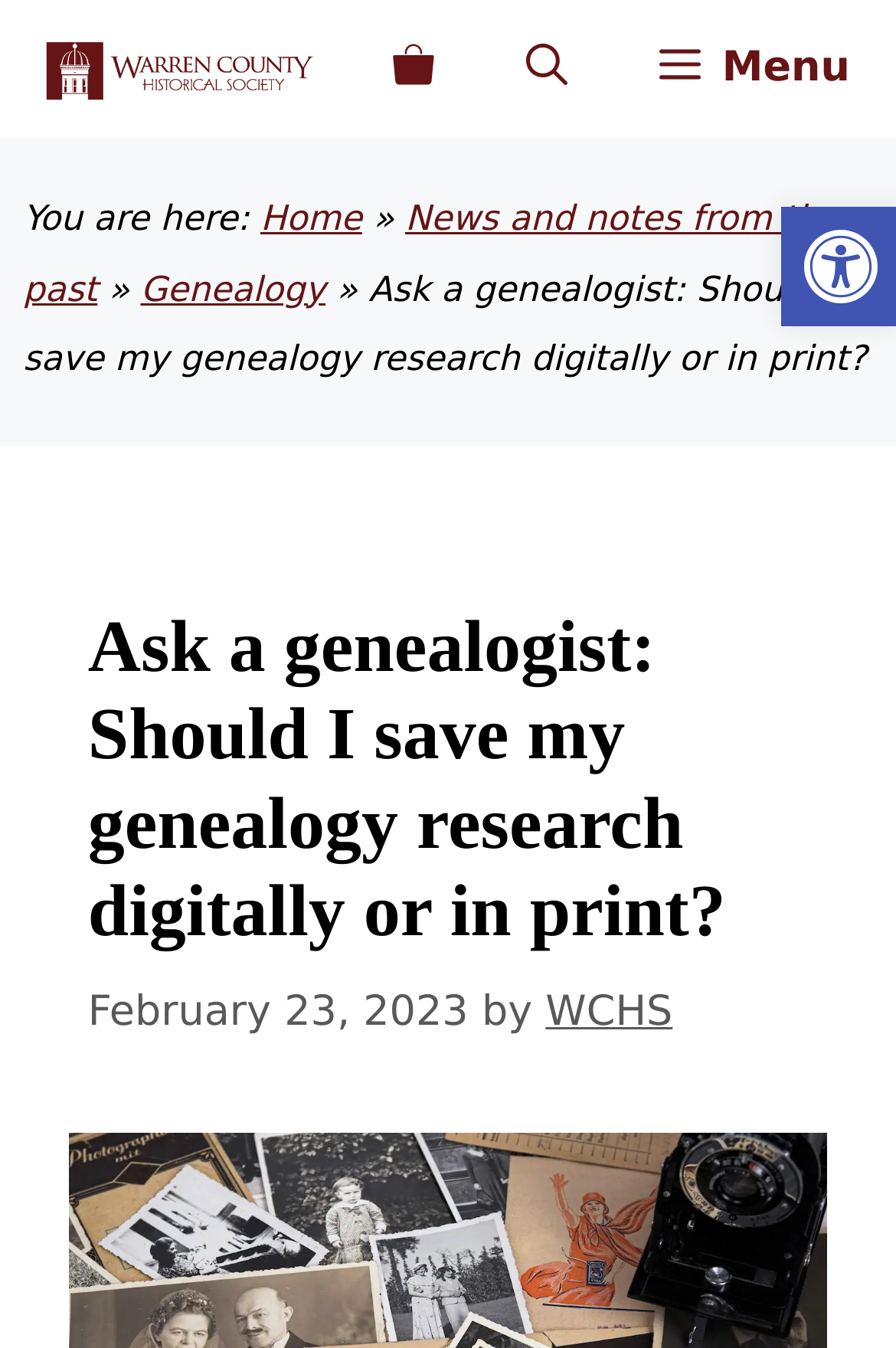Explain the webpage in detail, including its primary components.

The webpage is about genealogy research and discusses the pros and cons of saving research digitally or in print. At the top left, there is a logo of the Warren Co. Historical Society, which is also a link. Next to it, there is a menu button. On the top right, there are two links: "View your shopping cart" and a search button.

Below the top navigation, there is a breadcrumb navigation section that shows the current page's location. It starts with "You are here:" and lists the parent pages, including "Home", "News and notes from the past", and "Genealogy".

The main content of the page is an article titled "Ask a genealogist: Should I save my genealogy research digitally or in print?" which is also the title of the webpage. The article has a heading and a subheading that includes the date "February 23, 2023" and the author "WCHS". The article's content is not explicitly described in the accessibility tree, but it likely discusses the topic of genealogy research storage.

At the top right corner, there is an image related to accessibility tools.